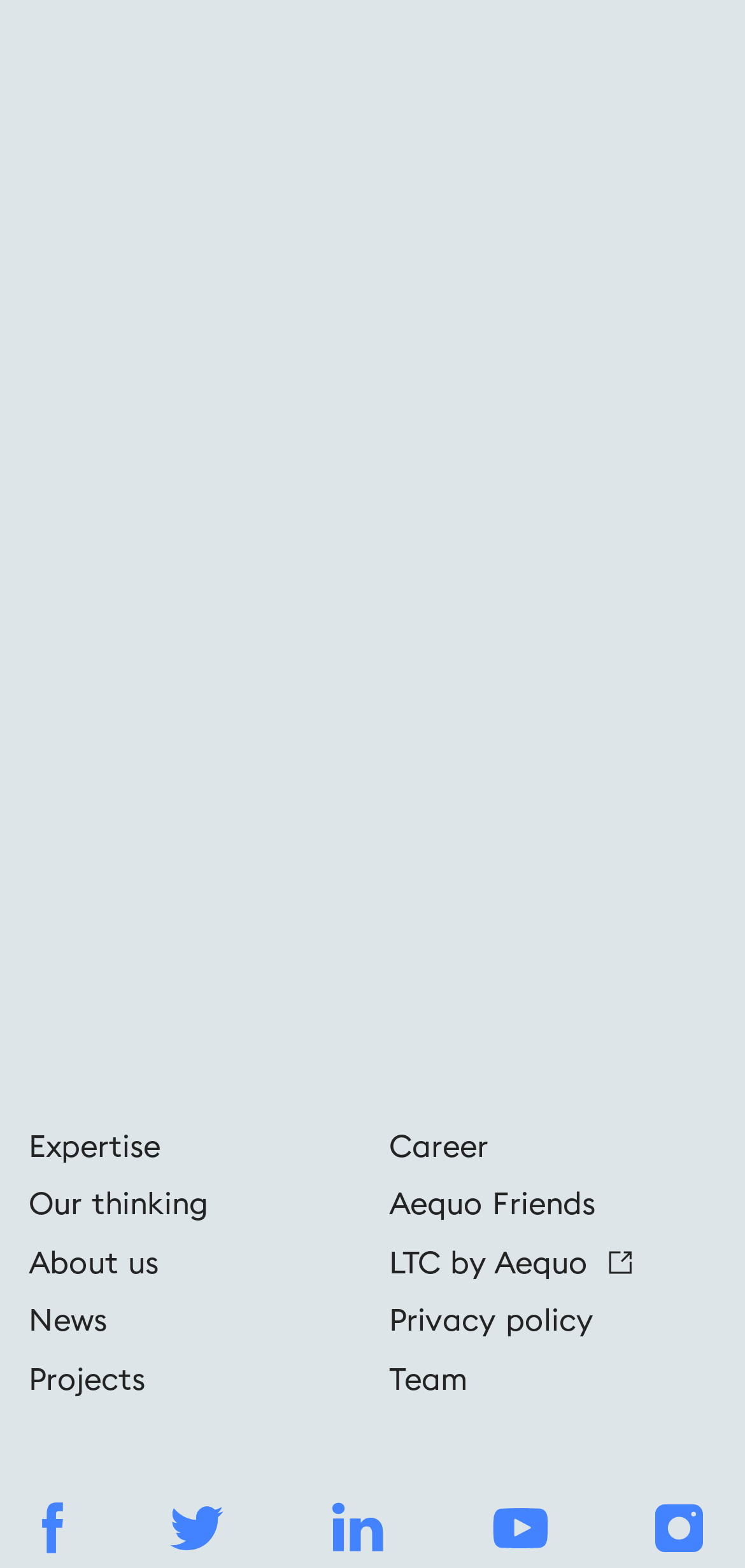Please locate the bounding box coordinates of the element that should be clicked to achieve the given instruction: "Learn about the team".

[0.522, 0.86, 0.627, 0.897]